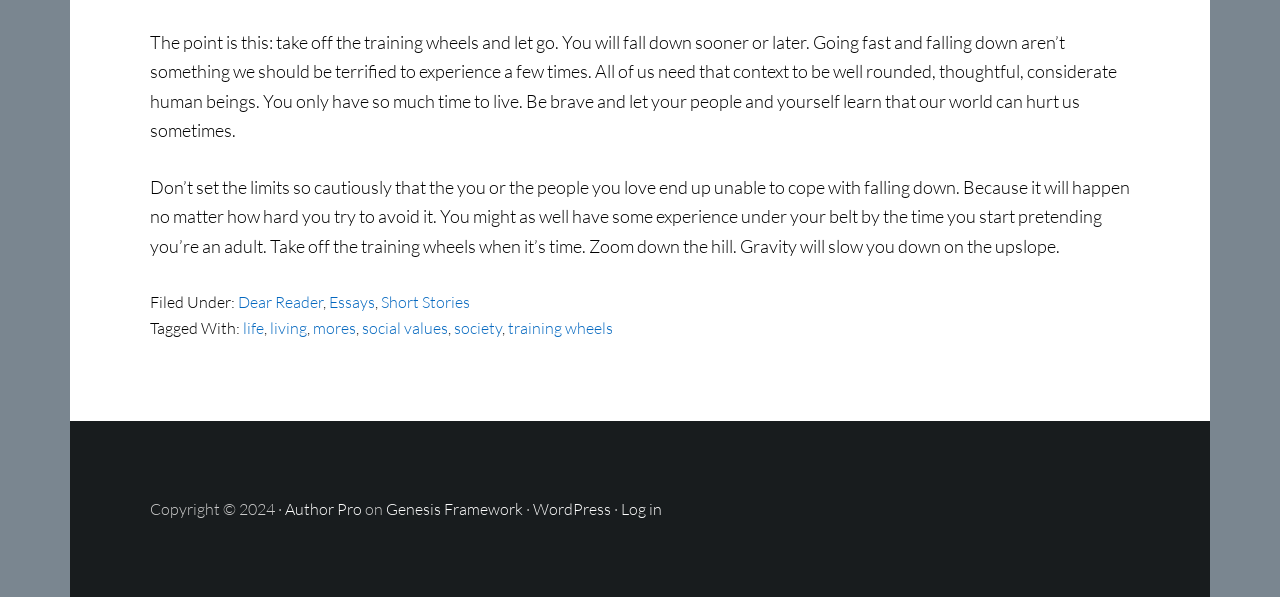What is the main topic of the essay?
Using the image as a reference, deliver a detailed and thorough answer to the question.

The main topic of the essay can be inferred from the text content, which discusses the importance of taking risks and learning from experiences in life. The text also mentions 'life' and 'living' as tags, further supporting this answer.